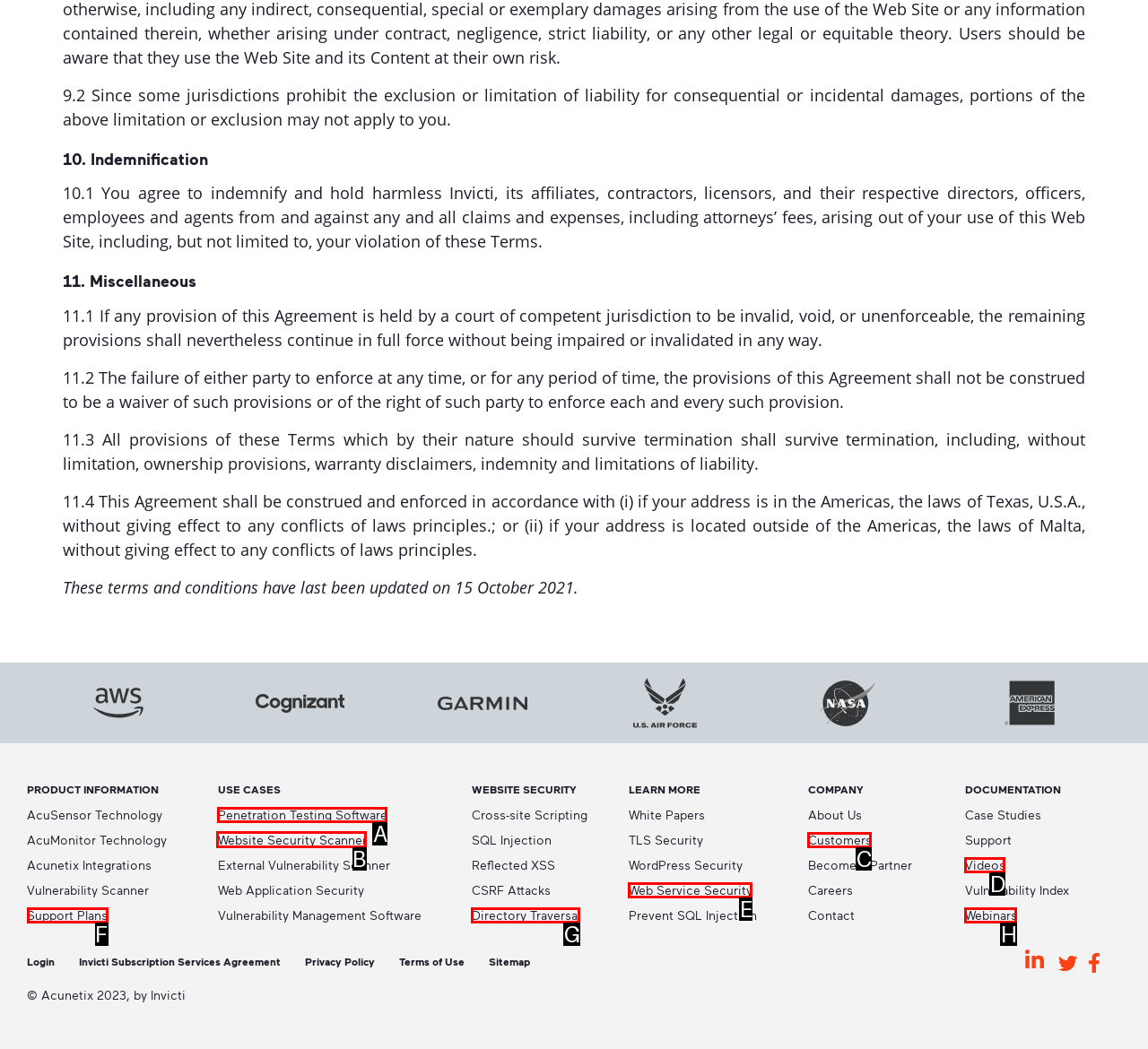Tell me which letter corresponds to the UI element that will allow you to Learn about 'Website Security Scanner'. Answer with the letter directly.

B